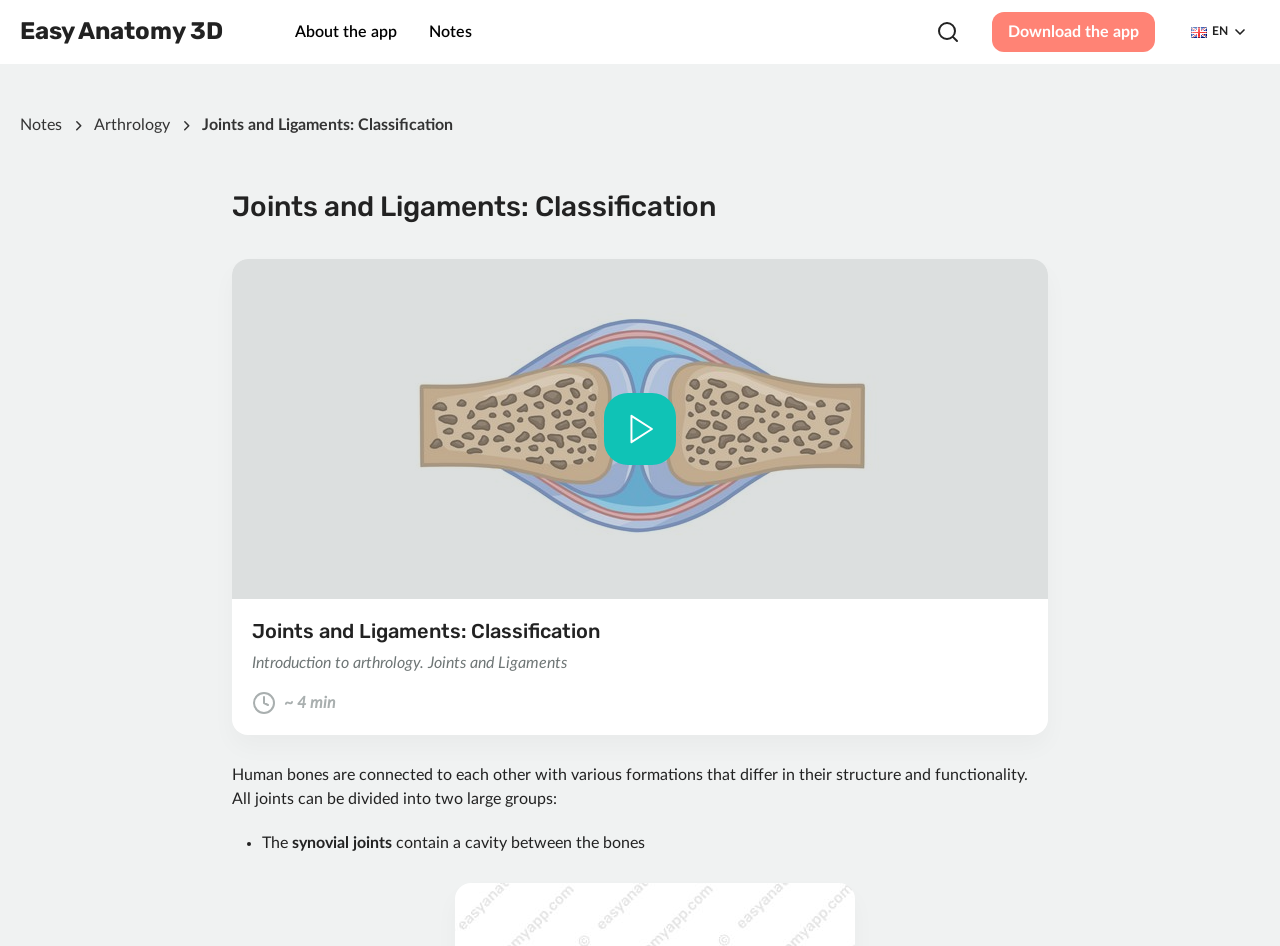Elaborate on the information and visuals displayed on the webpage.

The webpage is about "Joints and Ligaments: Classification" and provides an introduction to arthrology. At the top left, there is a link to "Easy Anatomy 3D" and a navigation breadcrumb that shows the current page is "Joints and Ligaments: Classification" under "Arthrology" and "Notes". 

On the top right, there are several links and buttons, including "About the app", "Notes", "Toggle search panel", "Download the app", and a language selection button with the current language set to "English EN". 

Below the top navigation bar, there is a heading that reads "Joints and Ligaments: Classification". Underneath, there is a figure with a video that can be played, accompanied by a caption that provides an introduction to arthrology and joints and ligaments. The video is approximately 4 minutes long.

The main content of the webpage starts below the figure, explaining that human bones are connected to each other with various formations that differ in their structure and functionality. The text then divides joints into two large groups, with the first group being synovial joints that contain a cavity between the bones.